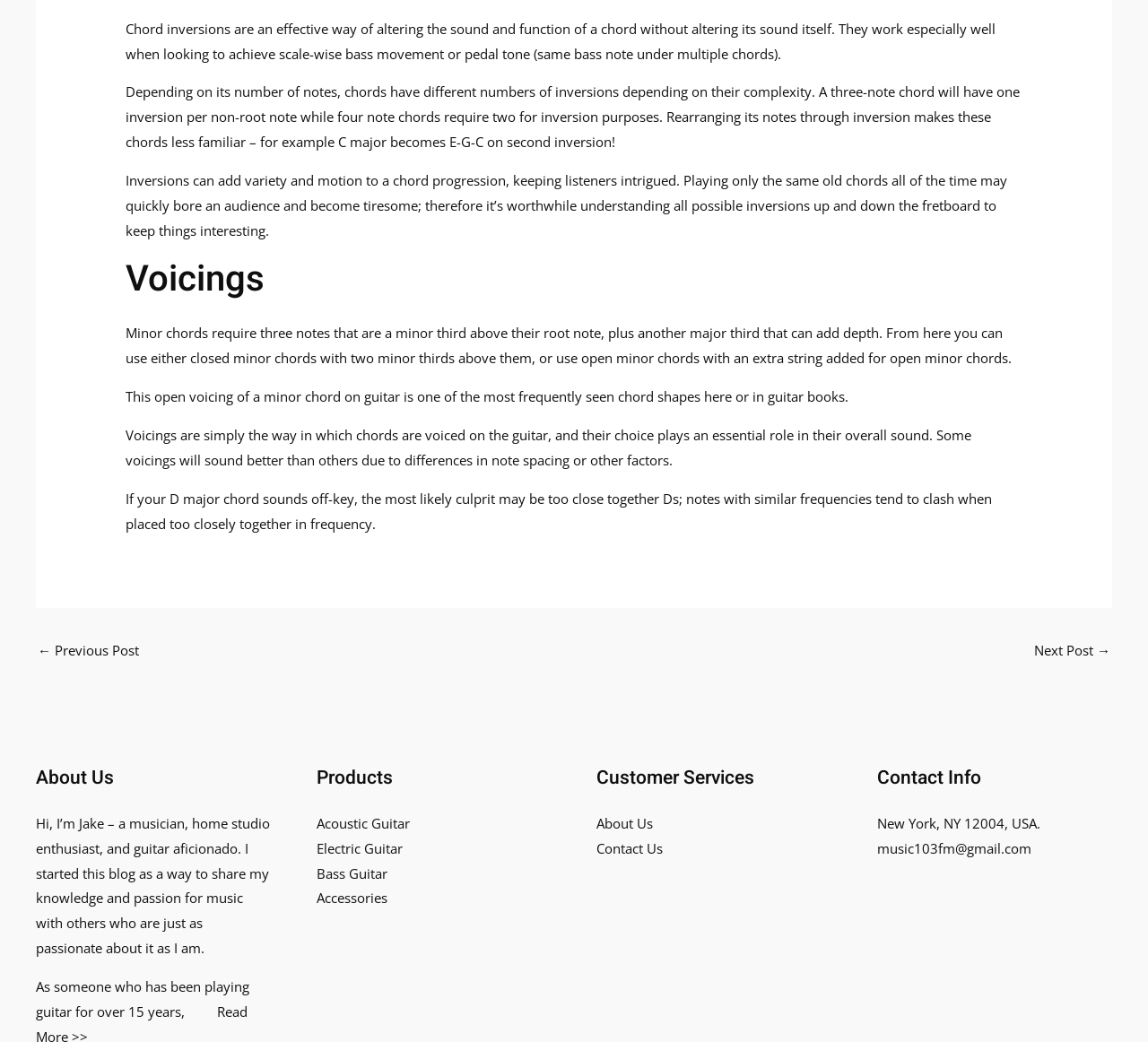Identify the bounding box coordinates of the clickable region to carry out the given instruction: "Click on 'guitar'".

[0.317, 0.372, 0.348, 0.389]